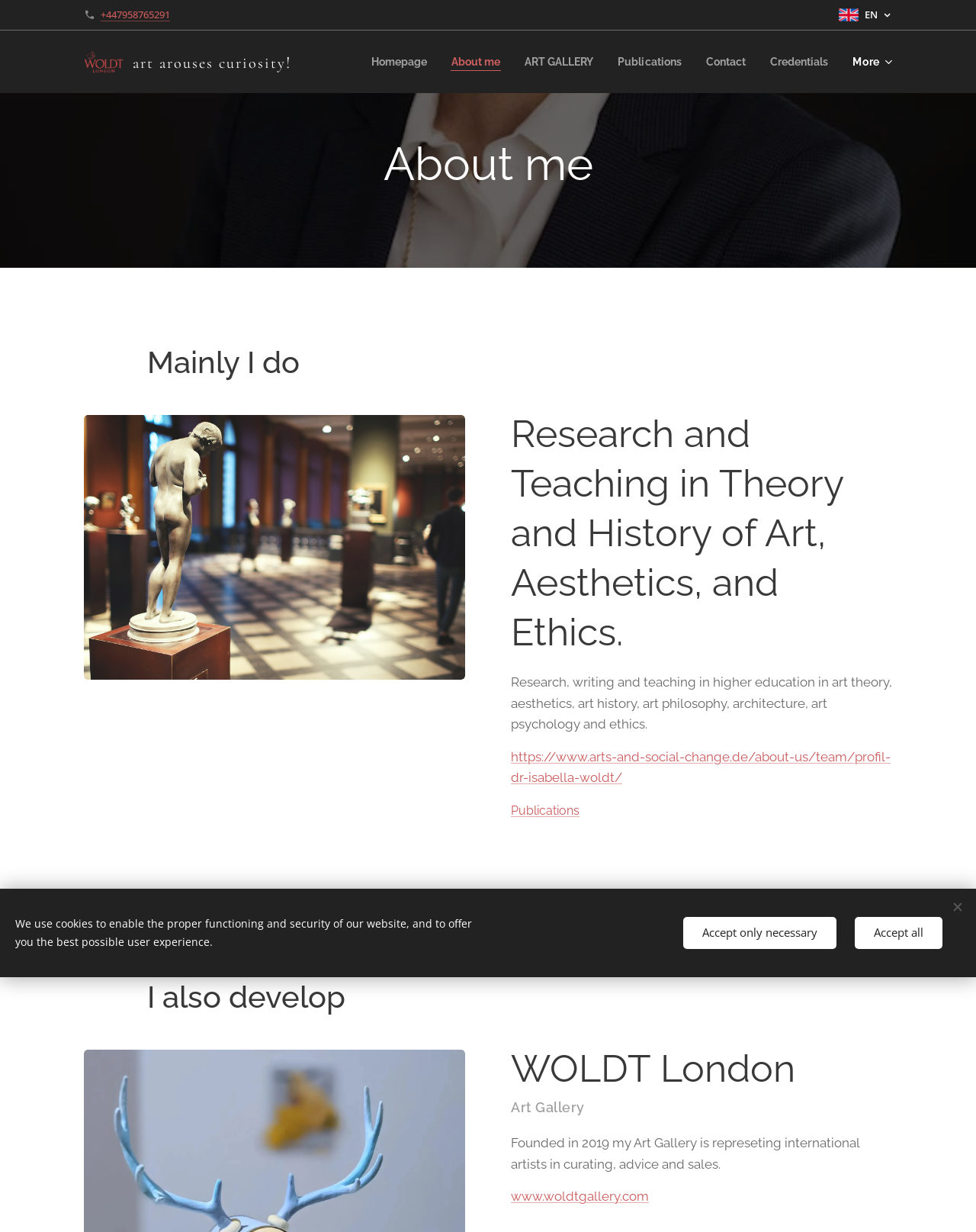Based on the image, give a detailed response to the question: What is the main research area of Dr. Isabella Woldt?

I found the main research area by looking at the StaticText element with the text 'Research, writing and teaching in higher education in art theory, aesthetics, art history, art philosophy, architecture, art psychology and ethics.' which is located in the middle of the webpage.